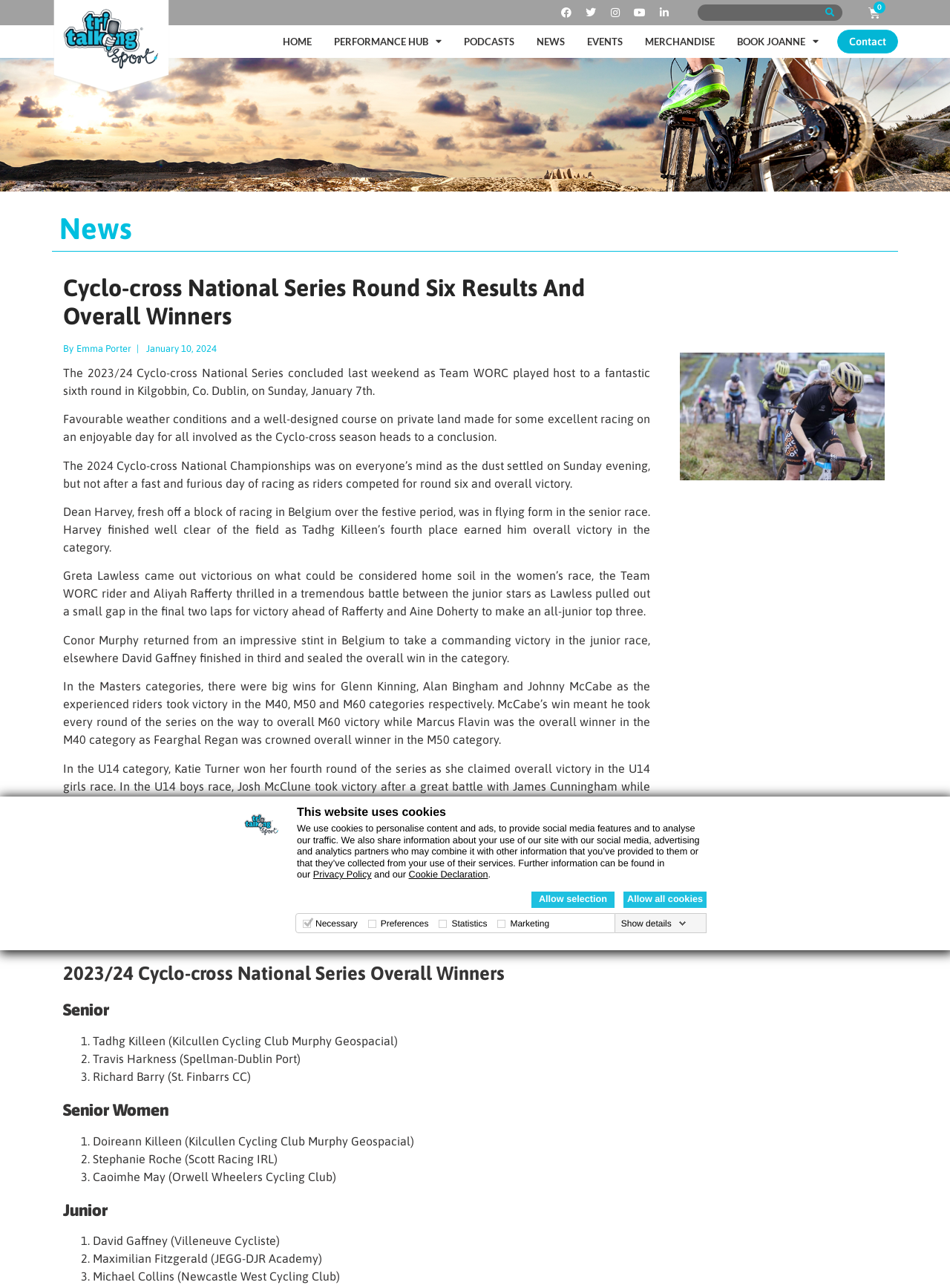Offer an in-depth caption of the entire webpage.

The webpage is about the Cyclo-cross National Series Round Six Results and Overall Winners. At the top, there is a dialog box with a logo, a heading "This website uses cookies", and a description of how the website uses cookies. Below this, there are links to "Privacy Policy" and "Cookie Declaration". 

On the top left, there are social media links to Facebook, Twitter, Instagram, YouTube, and LinkedIn. Next to these, there is a search bar with a search button. On the top right, there is a cart icon with a "0" indicator.

The main navigation menu is below the search bar, with links to "HOME", "PERFORMANCE HUB", "PODCASTS", "NEWS", "EVENTS", "MERCHANDISE", and "BOOK JOANNE". 

The main content of the webpage is divided into sections. The first section has a heading "News" and a subheading "Cyclo-cross National Series Round Six Results And Overall Winners". Below this, there is an article about the Cyclo-cross National Series, with several paragraphs describing the results of the sixth round and the overall winners. The article is written by Emma Porter and was published on January 10, 2024.

The article is followed by a section with a heading "2023/24 Cyclo-cross National Series Overall Winners", which lists the overall winners in different categories, including Senior, Senior Women, and Junior. Each category has a list of winners, with their names and teams.

At the bottom of the webpage, there is a link to "Contact" and a link to "Full results from Round Six of the Cyclo-cross National Series" which is labeled "HERE".